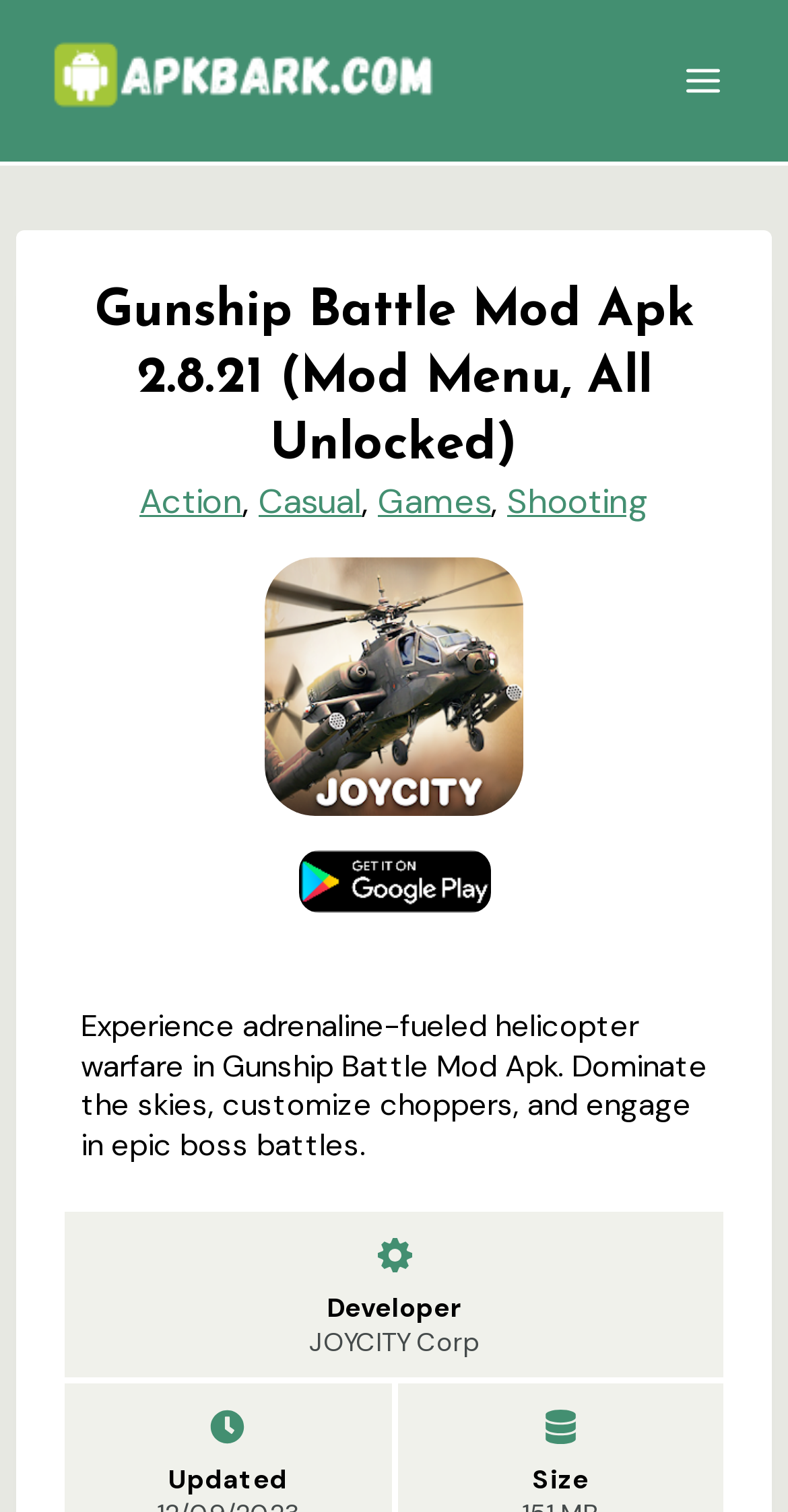Carefully examine the image and provide an in-depth answer to the question: What is the developer of Gunship Battle Mod Apk?

The developer of the game is mentioned in the details section of the webpage, and it is JOYCITY Corp.